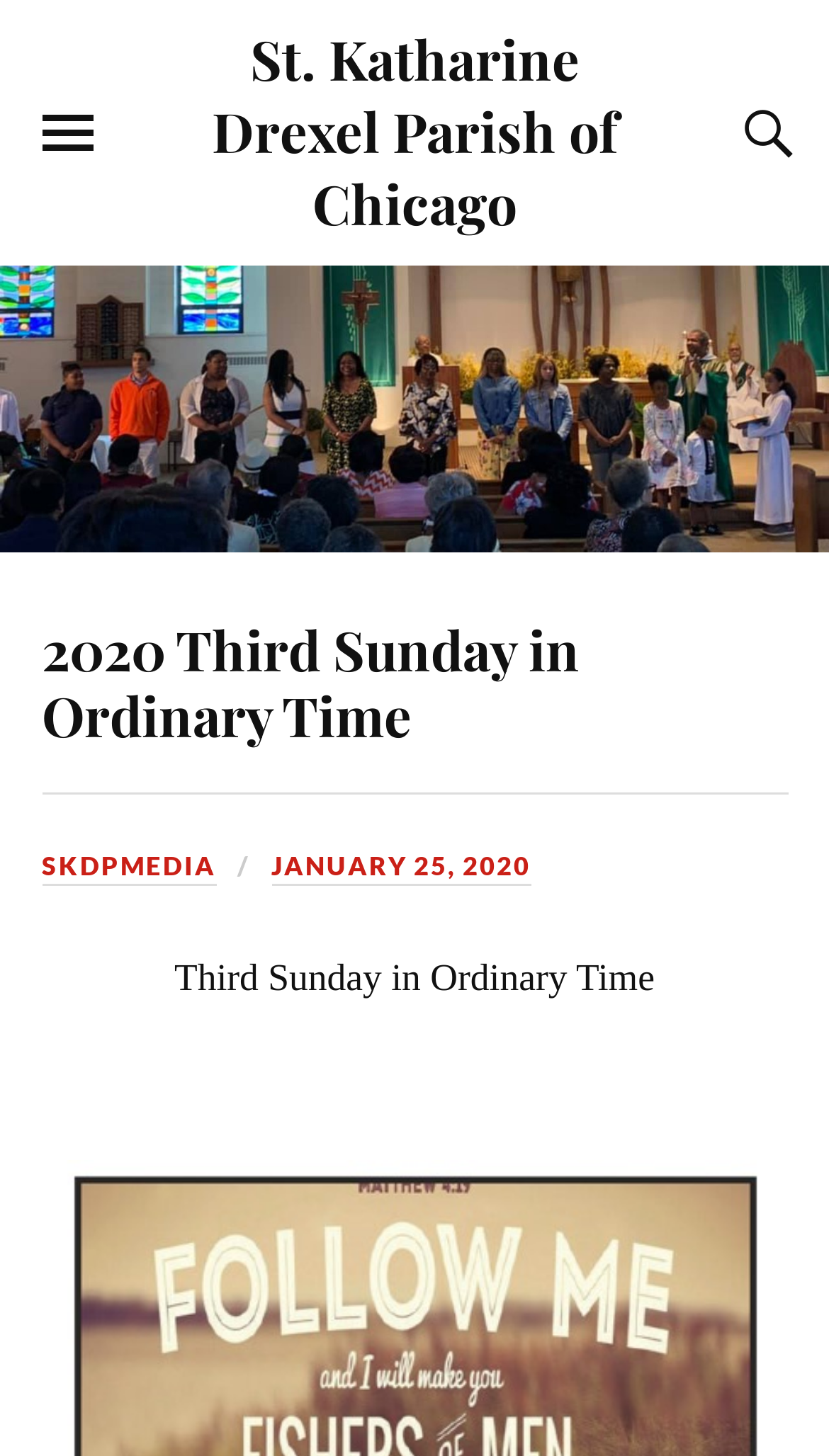Respond to the following question with a brief word or phrase:
What is the purpose of the button on the top-right corner?

TOGGLE THE SEARCH FIELD